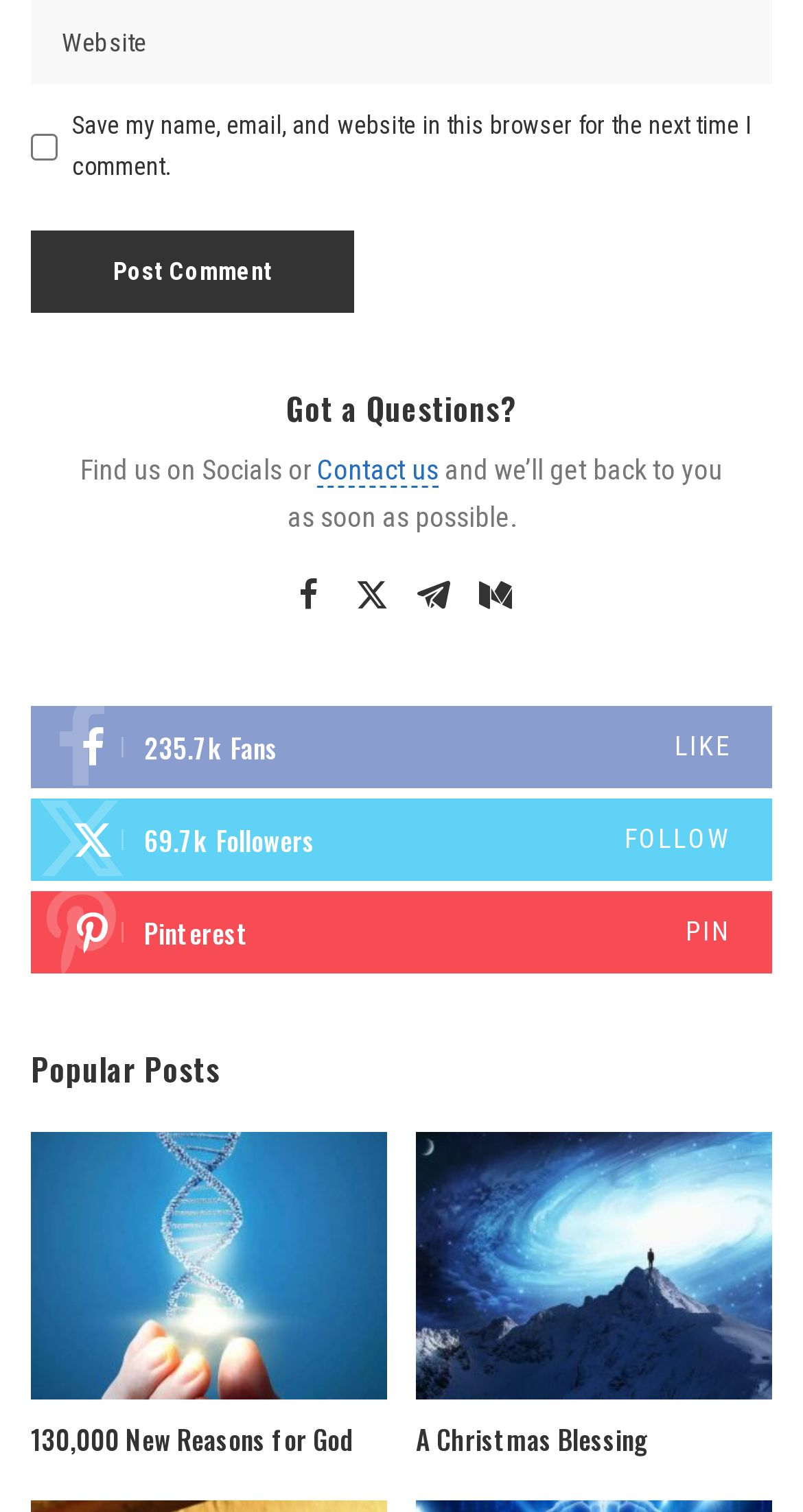What is the number of fans on Facebook?
Answer the question in a detailed and comprehensive manner.

I looked for the text near the Facebook link and found the number '235.7k' with the label 'Fans', which indicates the number of fans on Facebook.